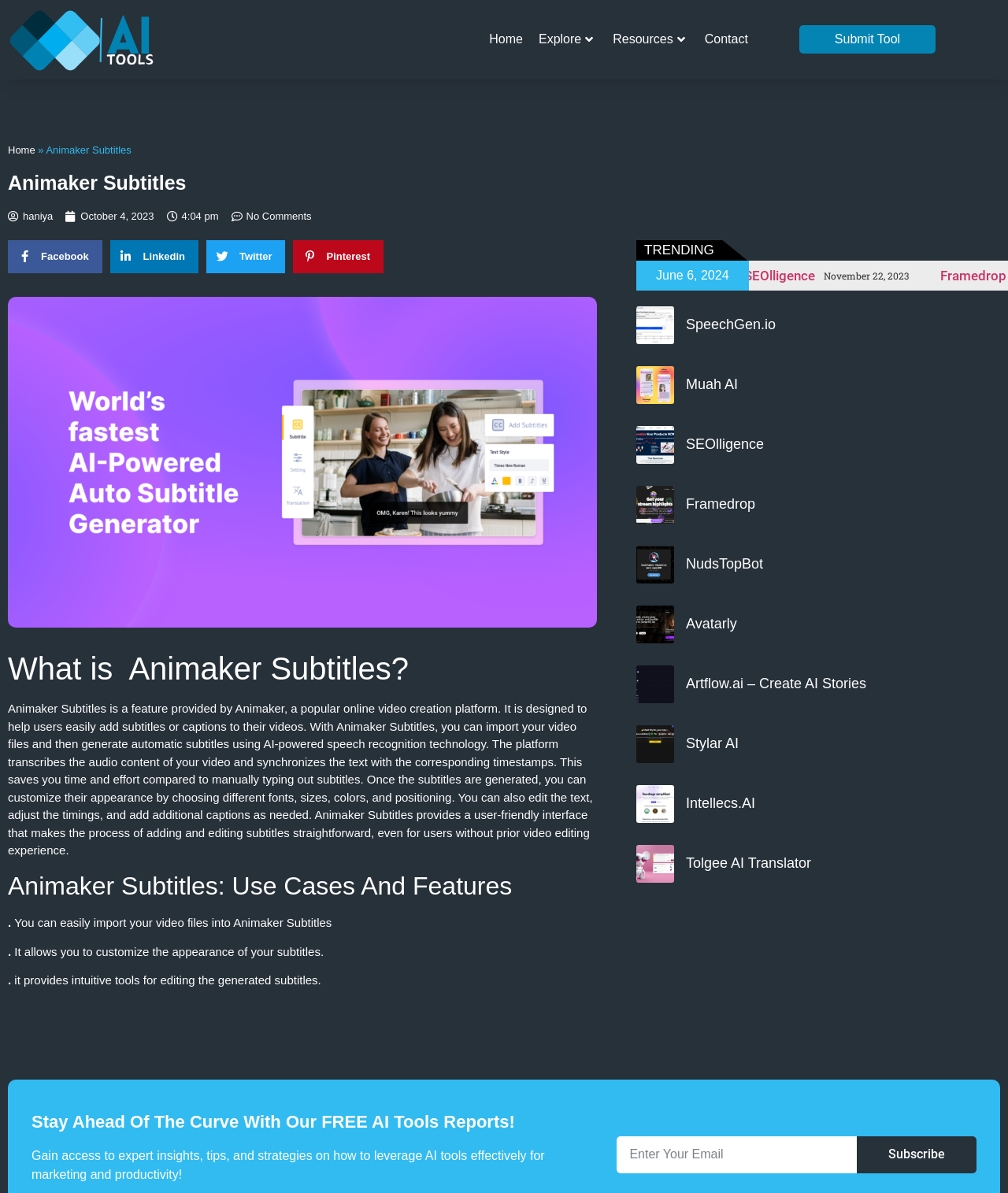Please find the bounding box coordinates of the element that needs to be clicked to perform the following instruction: "Click on the 'Home' link". The bounding box coordinates should be four float numbers between 0 and 1, represented as [left, top, right, bottom].

[0.478, 0.013, 0.527, 0.053]